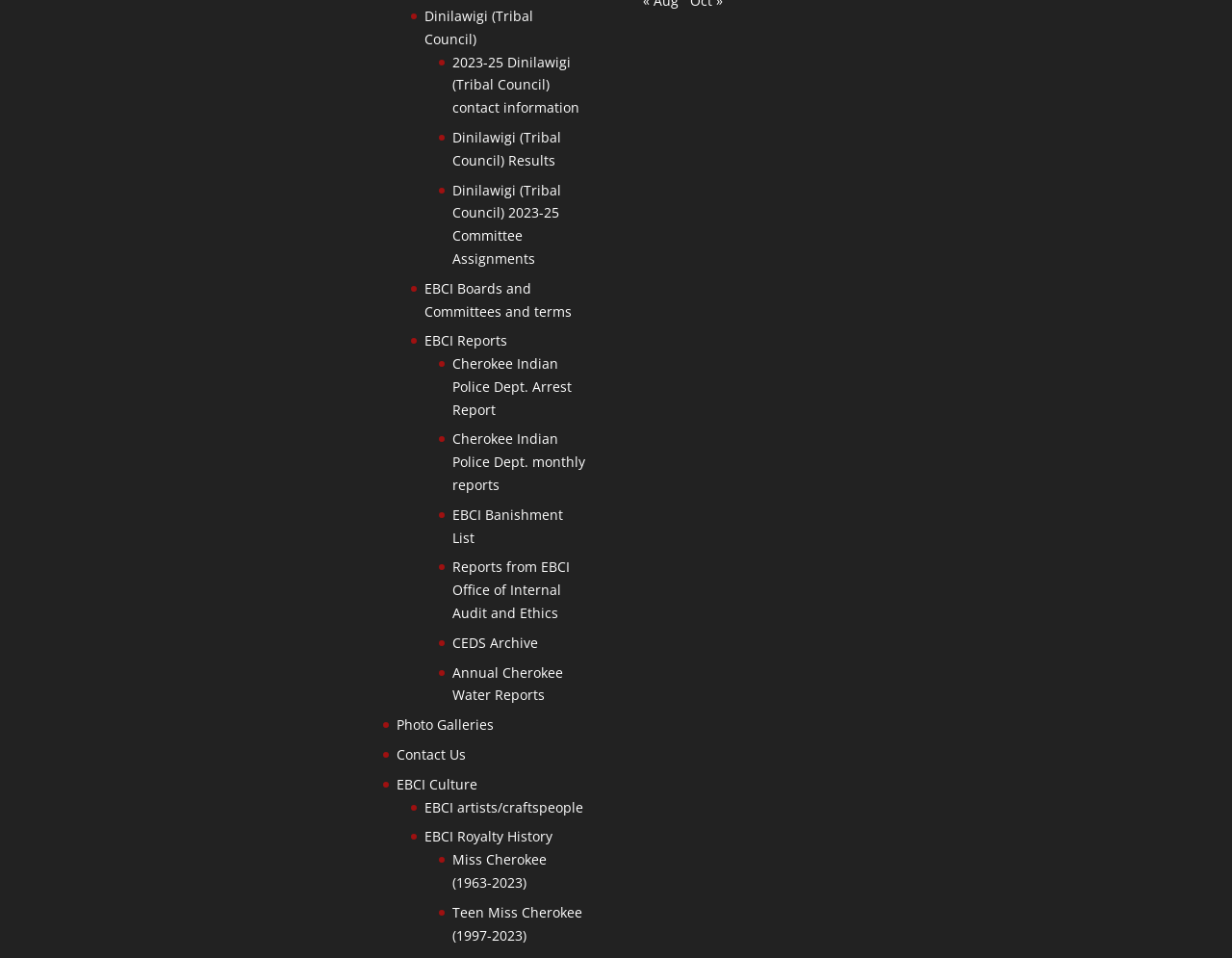From the element description Annual Cherokee Water Reports, predict the bounding box coordinates of the UI element. The coordinates must be specified in the format (top-left x, top-left y, bottom-right x, bottom-right y) and should be within the 0 to 1 range.

[0.367, 0.692, 0.457, 0.735]